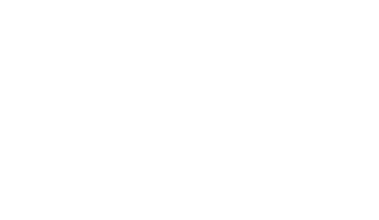What is the impact of the COVID-19 pandemic on the labor market?
Kindly answer the question with as much detail as you can.

The COVID-19 pandemic has caused disruptions in the labor market, as mentioned in the caption. This disruption is one of the key challenges that the OECD Forum Series 2023 aims to address in terms of the school-to-work transition.